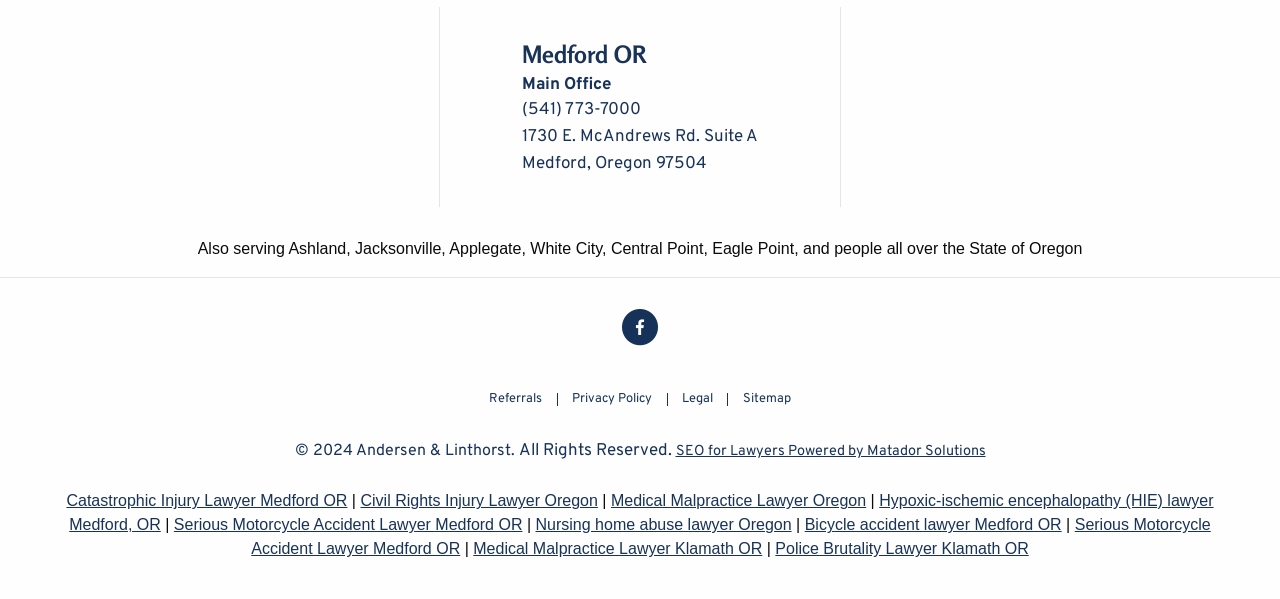Please specify the bounding box coordinates of the area that should be clicked to accomplish the following instruction: "Learn about catastrophic injury lawyers". The coordinates should consist of four float numbers between 0 and 1, i.e., [left, top, right, bottom].

[0.052, 0.832, 0.271, 0.86]